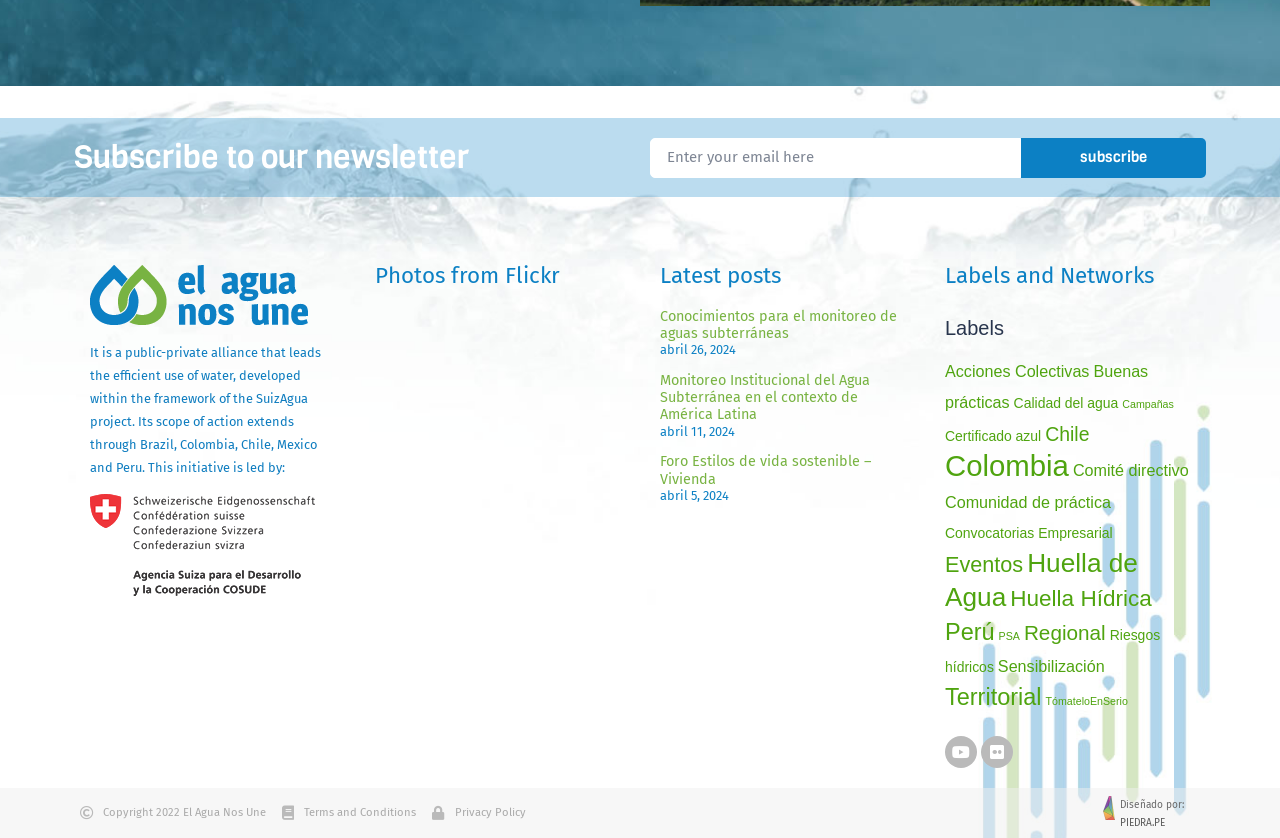Please find the bounding box coordinates of the section that needs to be clicked to achieve this instruction: "View photos from Flickr".

[0.293, 0.367, 0.354, 0.461]